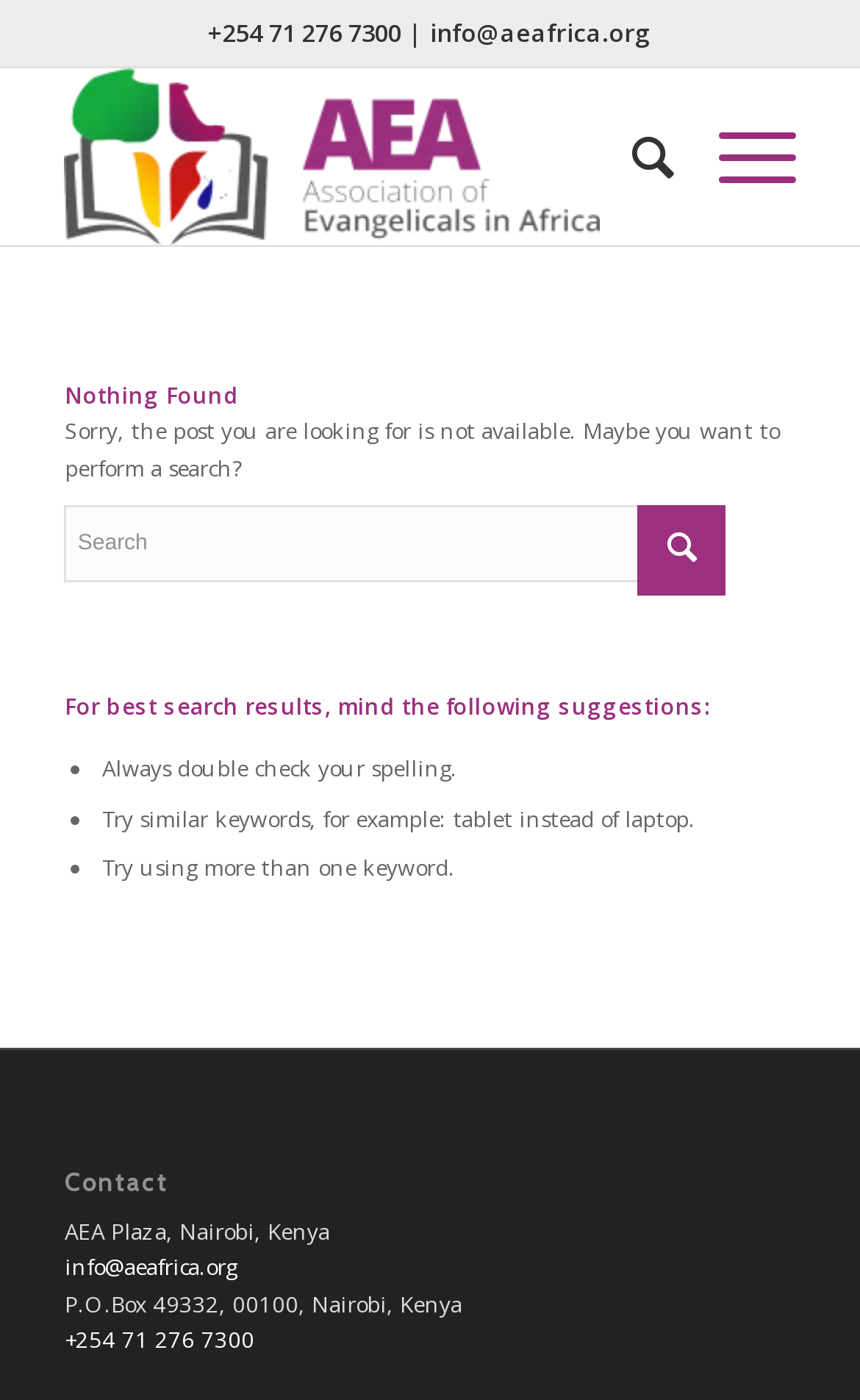Locate the bounding box coordinates of the element that needs to be clicked to carry out the instruction: "Click the search button". The coordinates should be given as four float numbers ranging from 0 to 1, i.e., [left, top, right, bottom].

[0.742, 0.36, 0.844, 0.425]